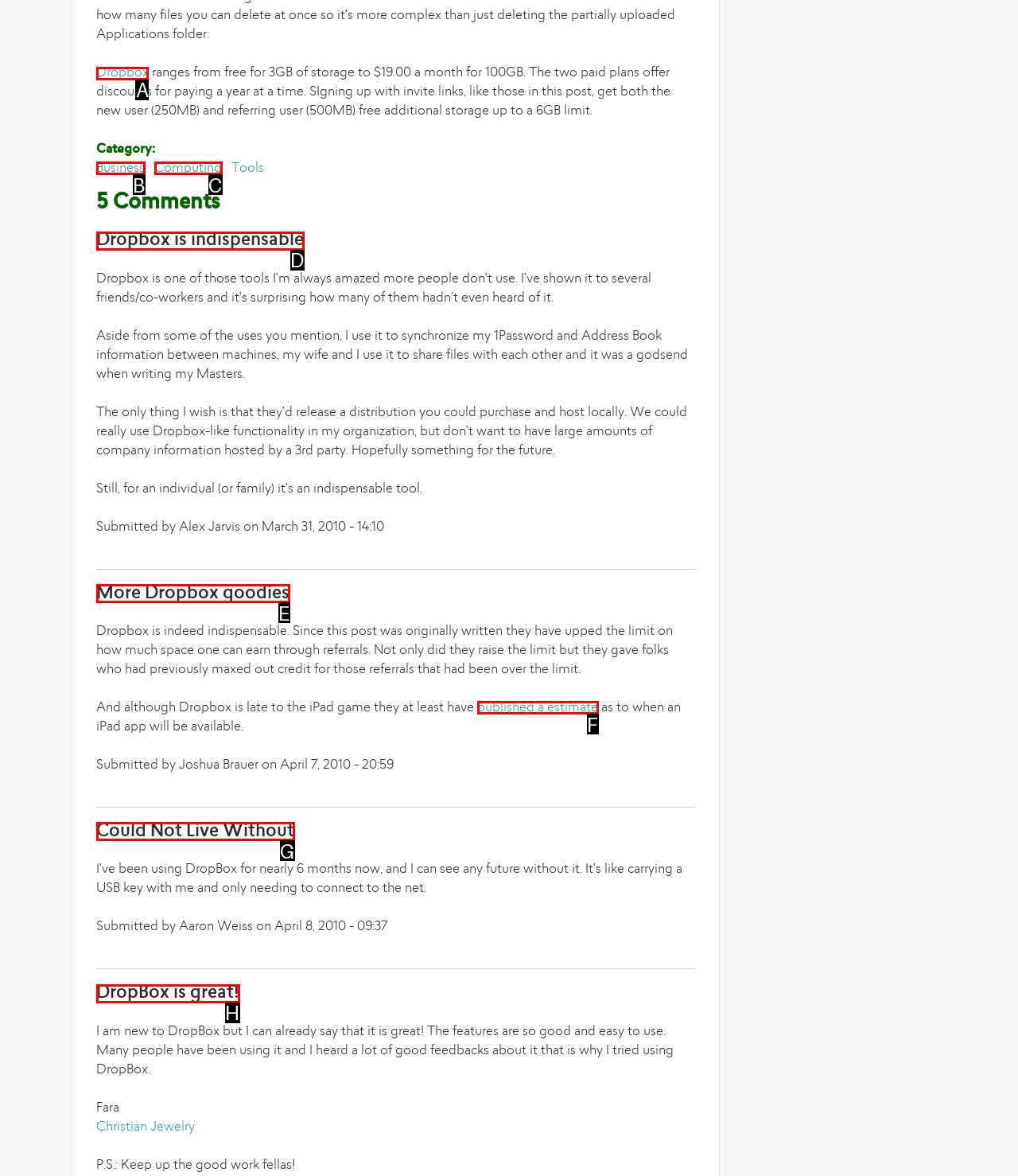Based on the task: Click on 'Dropbox', which UI element should be clicked? Answer with the letter that corresponds to the correct option from the choices given.

A